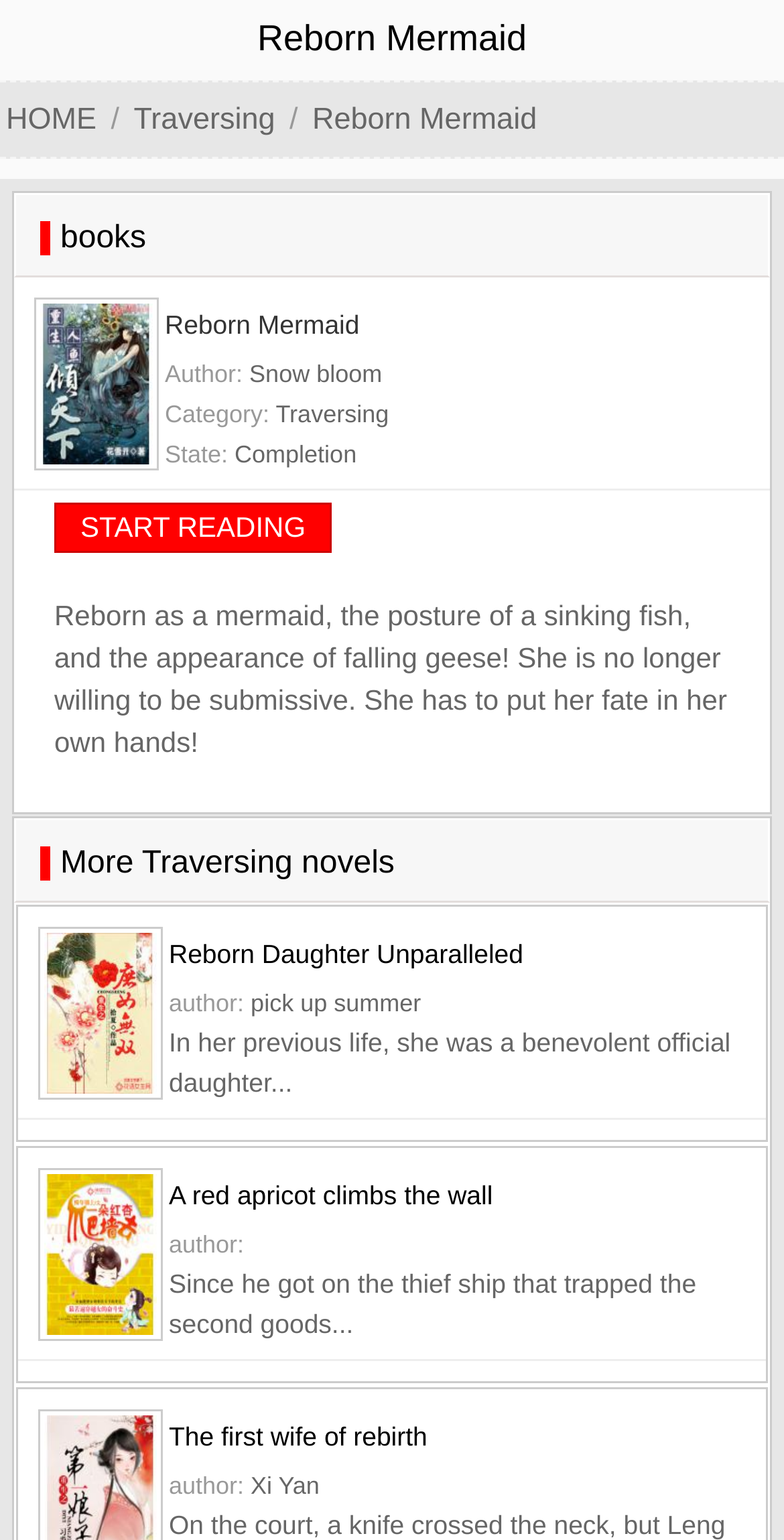What is the category of Reborn Mermaid?
Kindly offer a detailed explanation using the data available in the image.

The category of the novel can be found in the static text element that reads 'Category: Traversing', which is located below the author's name.